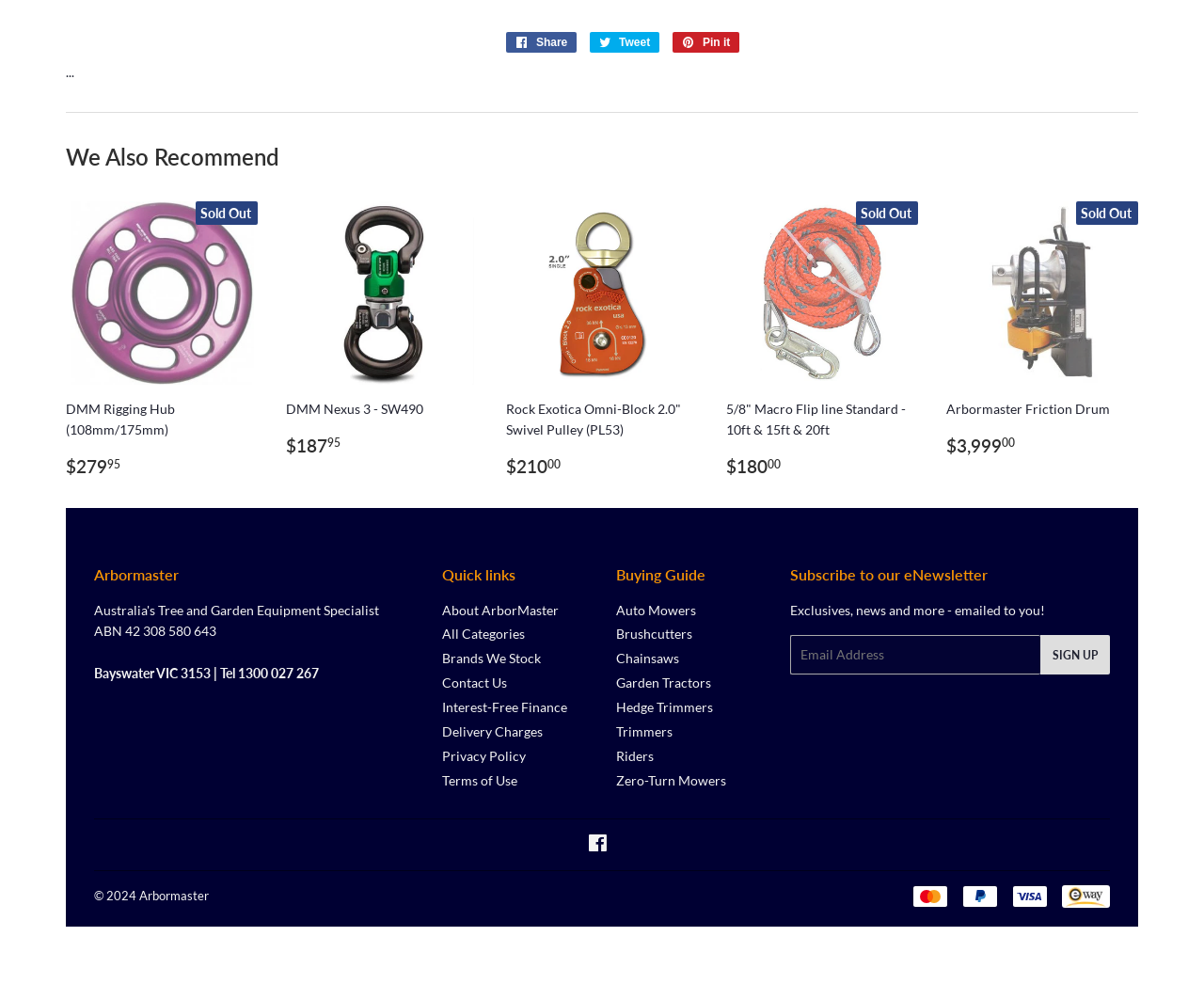Answer with a single word or phrase: 
What is the purpose of the newsletter subscription?

Get exclusives, news, and more